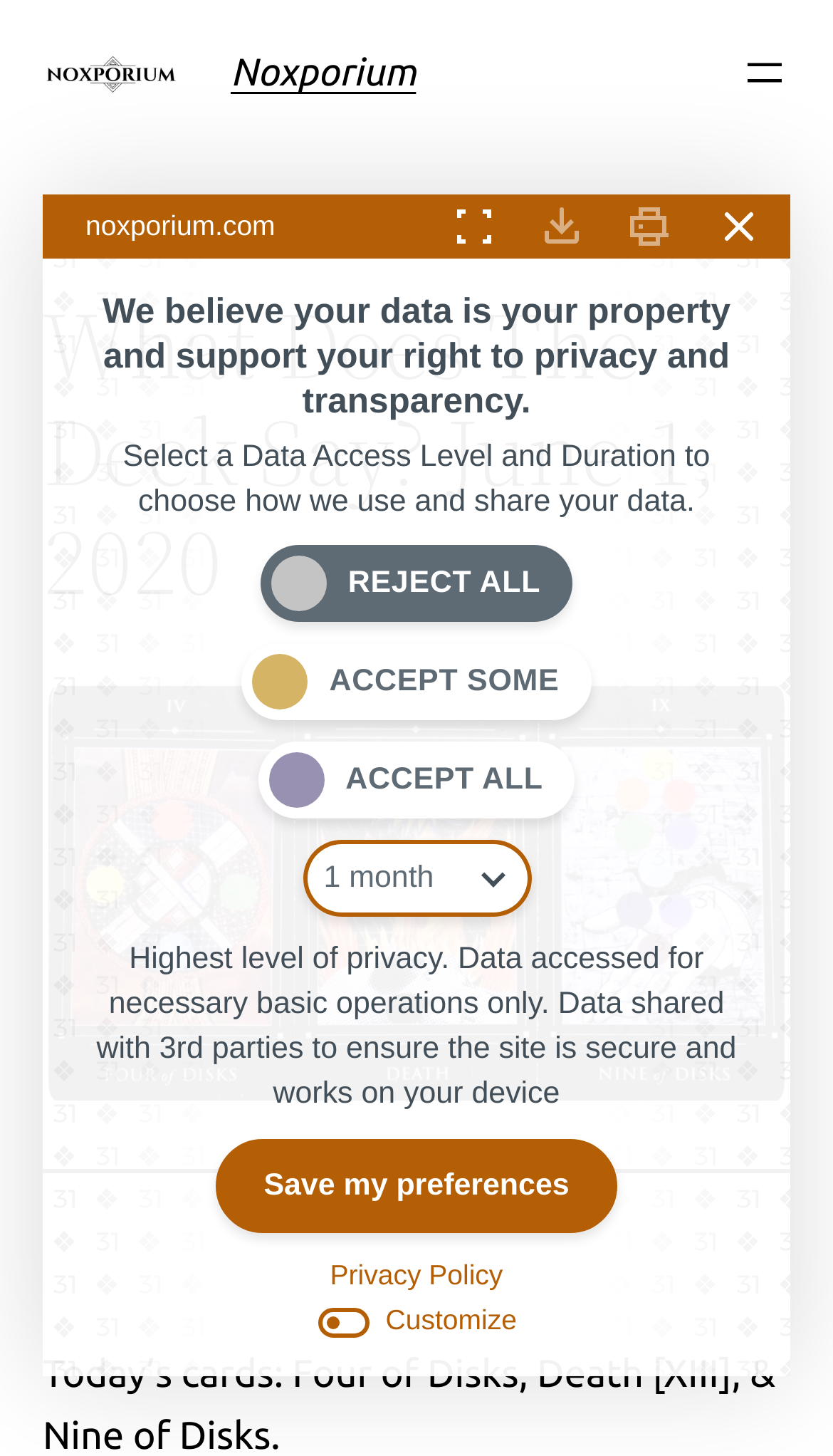Provide the bounding box coordinates of the section that needs to be clicked to accomplish the following instruction: "Click the Noxporium logo."

[0.051, 0.035, 0.215, 0.066]